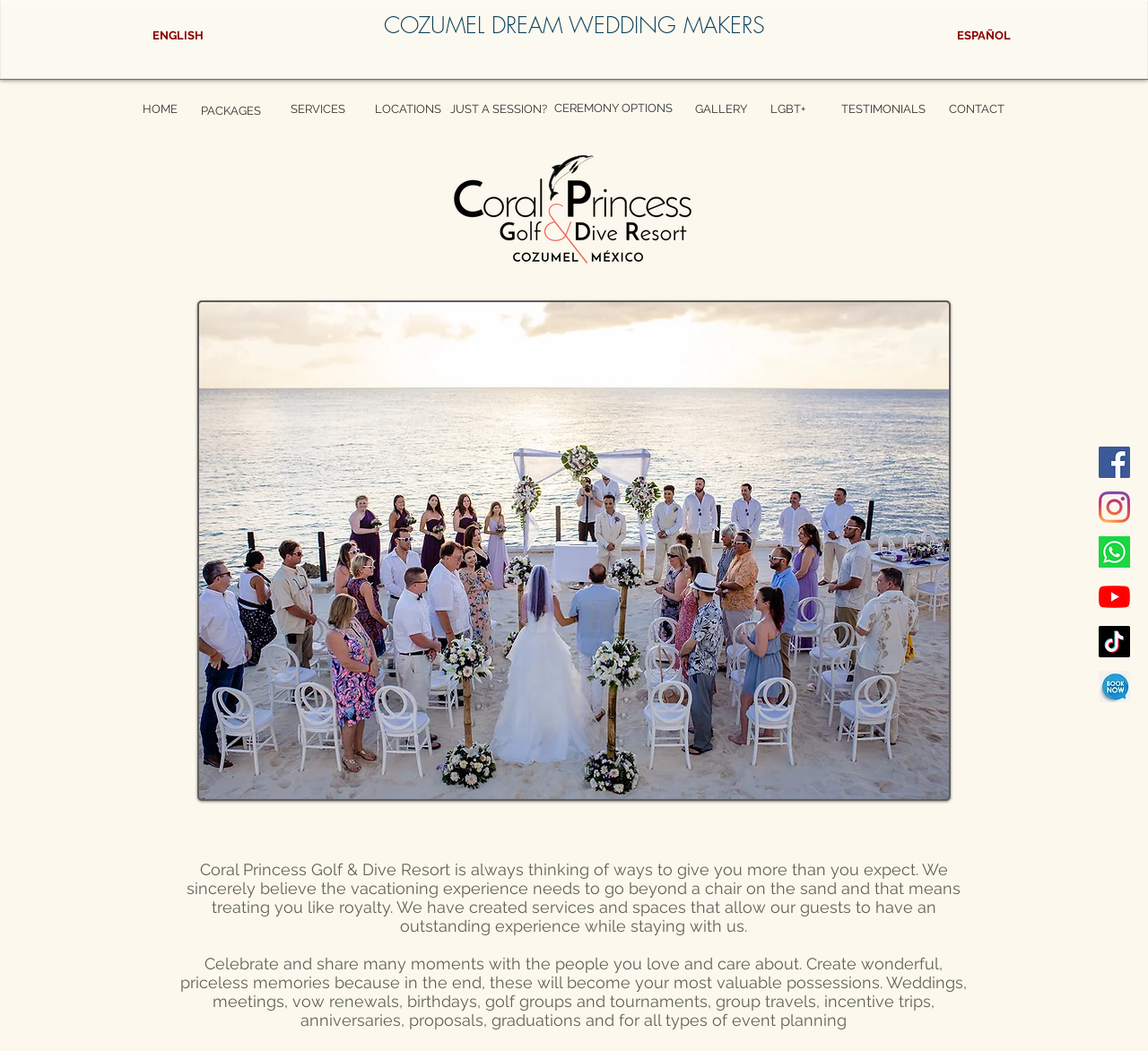Pinpoint the bounding box coordinates of the element to be clicked to execute the instruction: "Contact us".

[0.81, 0.093, 0.891, 0.115]